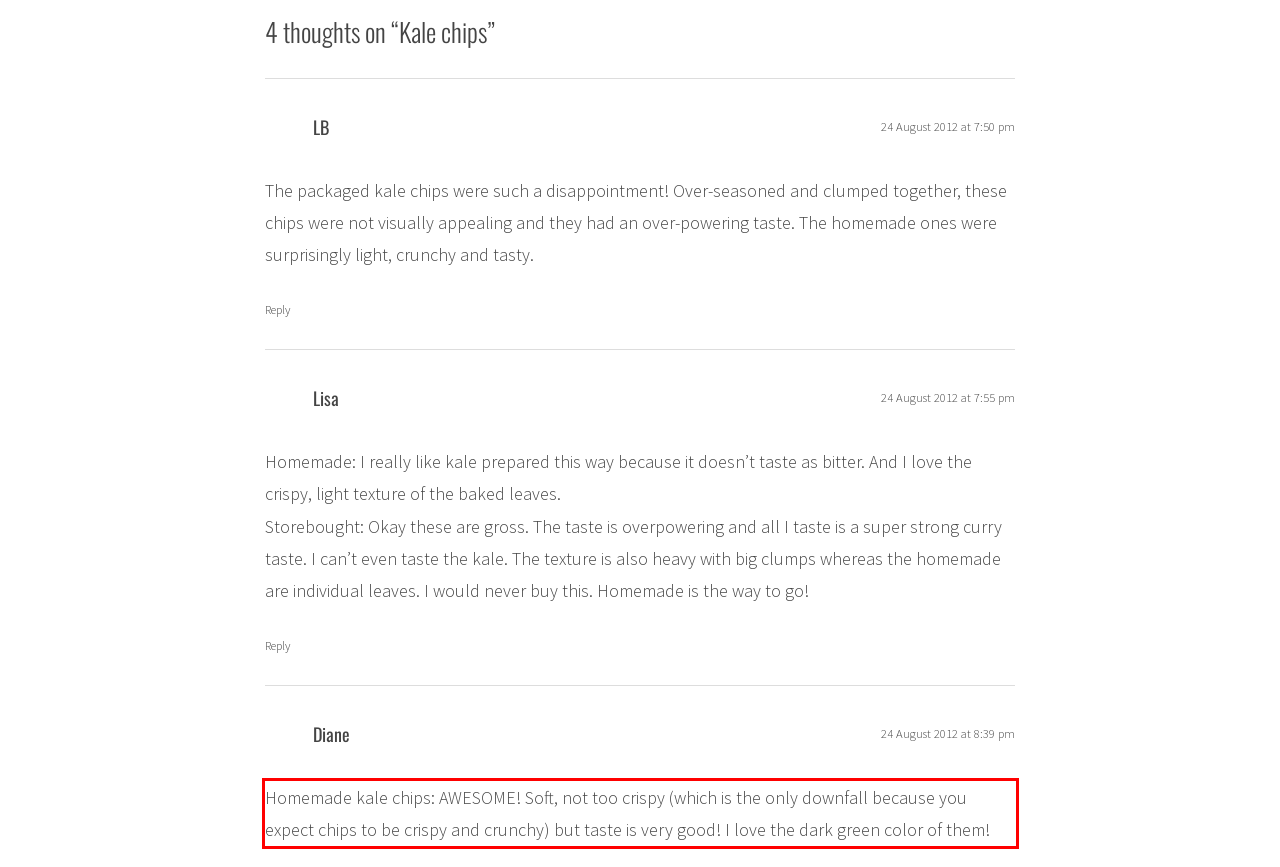Review the webpage screenshot provided, and perform OCR to extract the text from the red bounding box.

Homemade kale chips: AWESOME! Soft, not too crispy (which is the only downfall because you expect chips to be crispy and crunchy) but taste is very good! I love the dark green color of them!